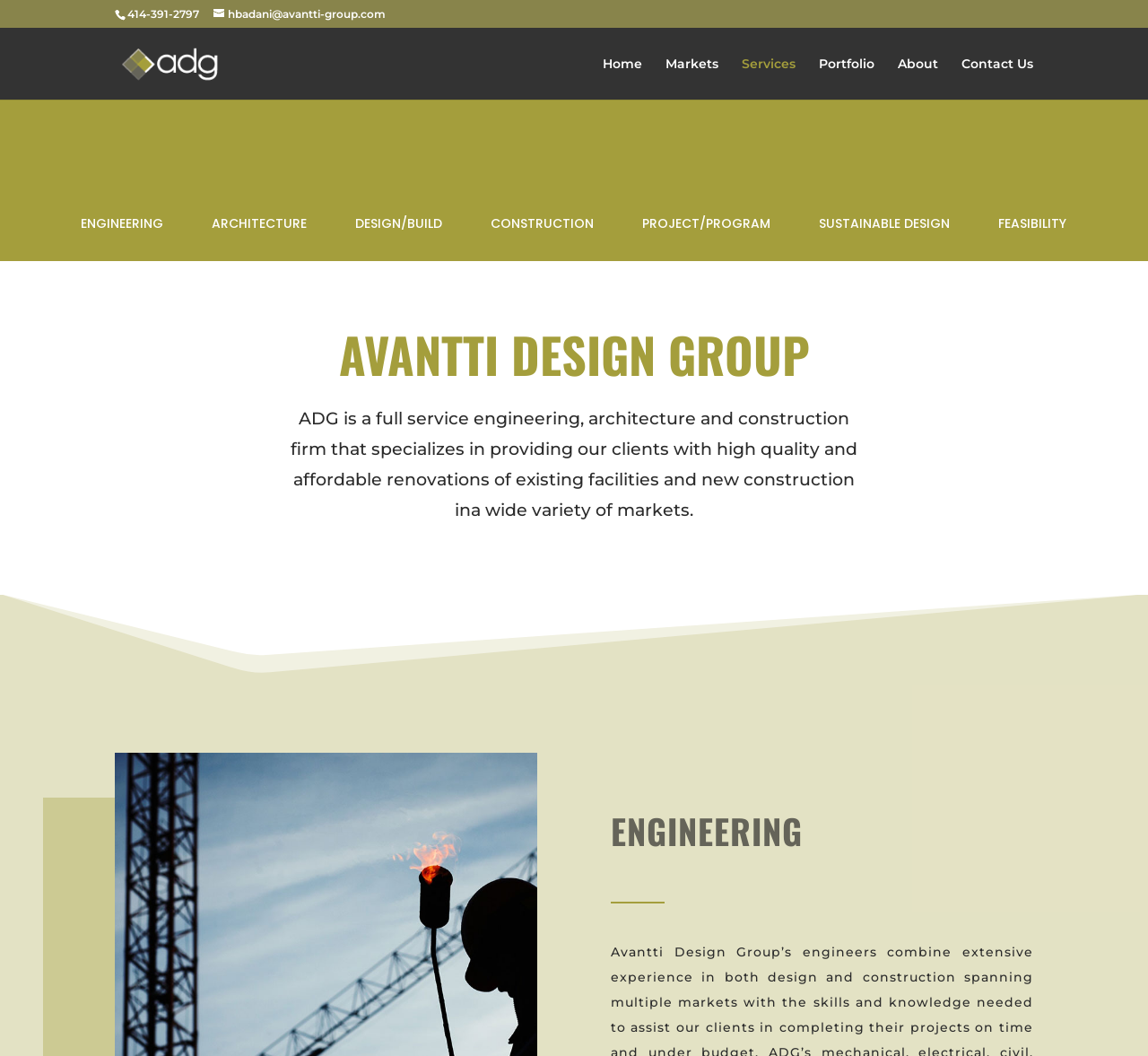Summarize the webpage in an elaborate manner.

The webpage is about Avantti Design Group, a full-service engineering, architecture, and construction firm. At the top left, there is a phone number "414-391-2797" and an email address "hbadani@avantti-group.com". Next to the email address, there is a link to the company's name "Avantti Design Group" with a corresponding image.

On the top right, there is a navigation menu with links to "Home", "Markets", "Services", "Portfolio", "About", and "Contact Us". Below the navigation menu, there is a search bar with a searchbox labeled "Search for:".

The main content of the webpage is divided into sections, each representing a service offered by Avantti Design Group. There are seven sections, each with an image and a heading: "ENGINEERING", "ARCHITECTURE", "DESIGN/BUILD", "CONSTRUCTION", "PROJECT/PROGRAM", "SUSTAINABLE DESIGN", and "FEASIBILITY". These sections are arranged horizontally across the page.

Below the service sections, there is a heading "AVANTTI DESIGN GROUP" followed by a paragraph of text that describes the company's services and specialties. Finally, at the bottom of the page, there is another heading "ENGINEERING" that seems to be a subheading or a continuation of the company's services.